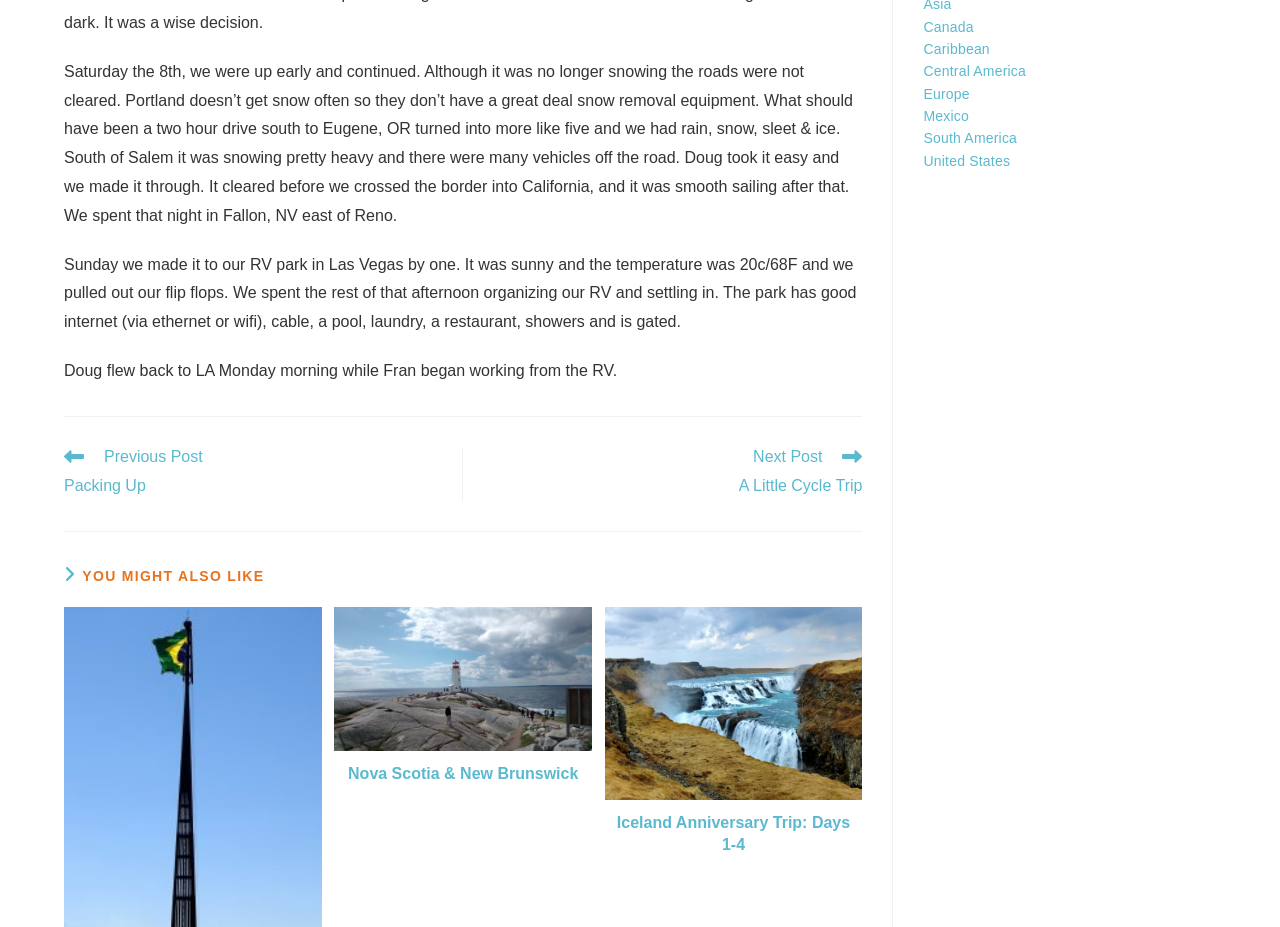Given the element description Privacy Policy, predict the bounding box coordinates for the UI element in the webpage screenshot. The format should be (top-left x, top-left y, bottom-right x, bottom-right y), and the values should be between 0 and 1.

None